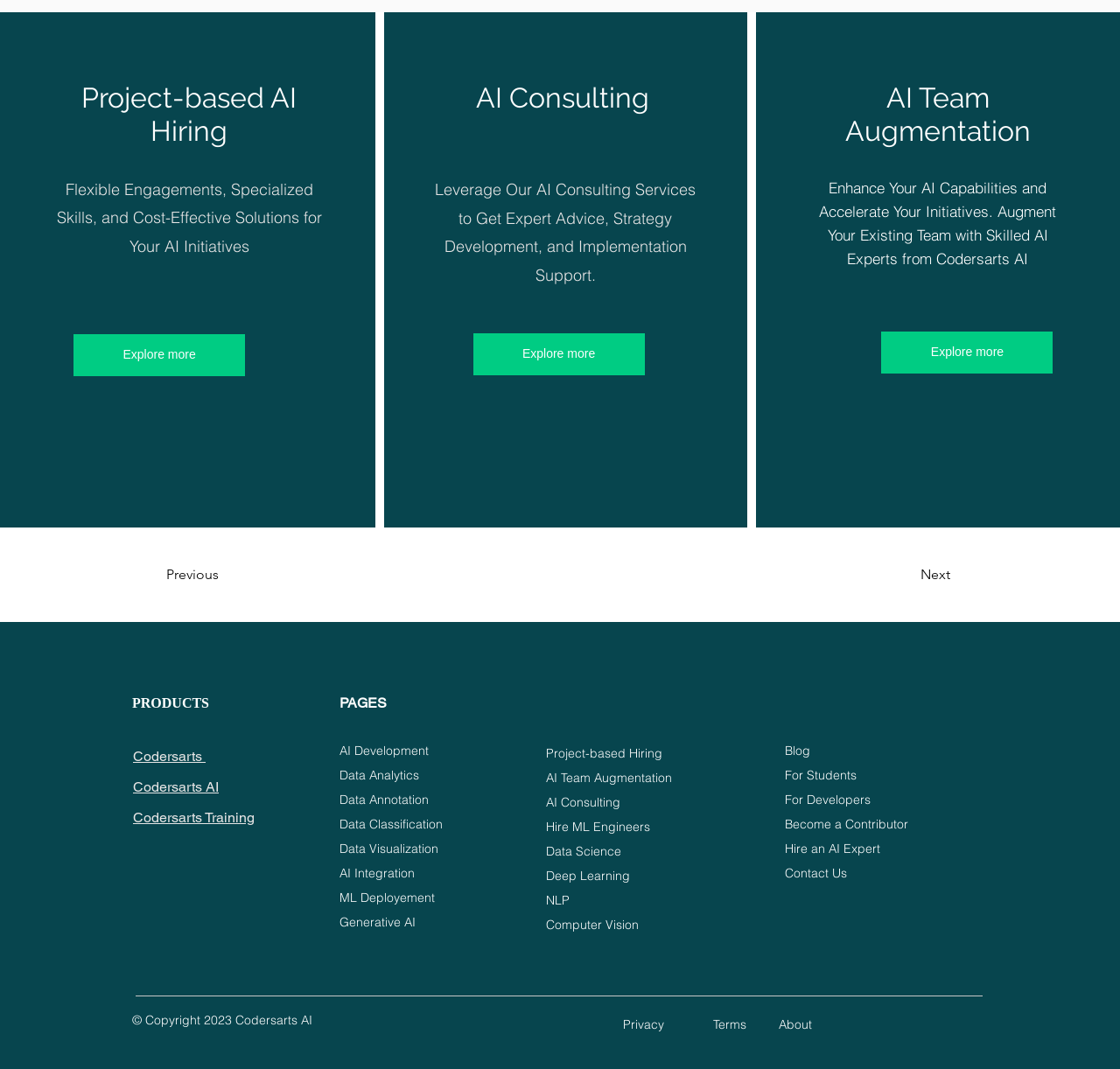Provide your answer in a single word or phrase: 
What are the three main categories of AI services offered?

AI Consulting, AI Team Augmentation, Project-based Hiring